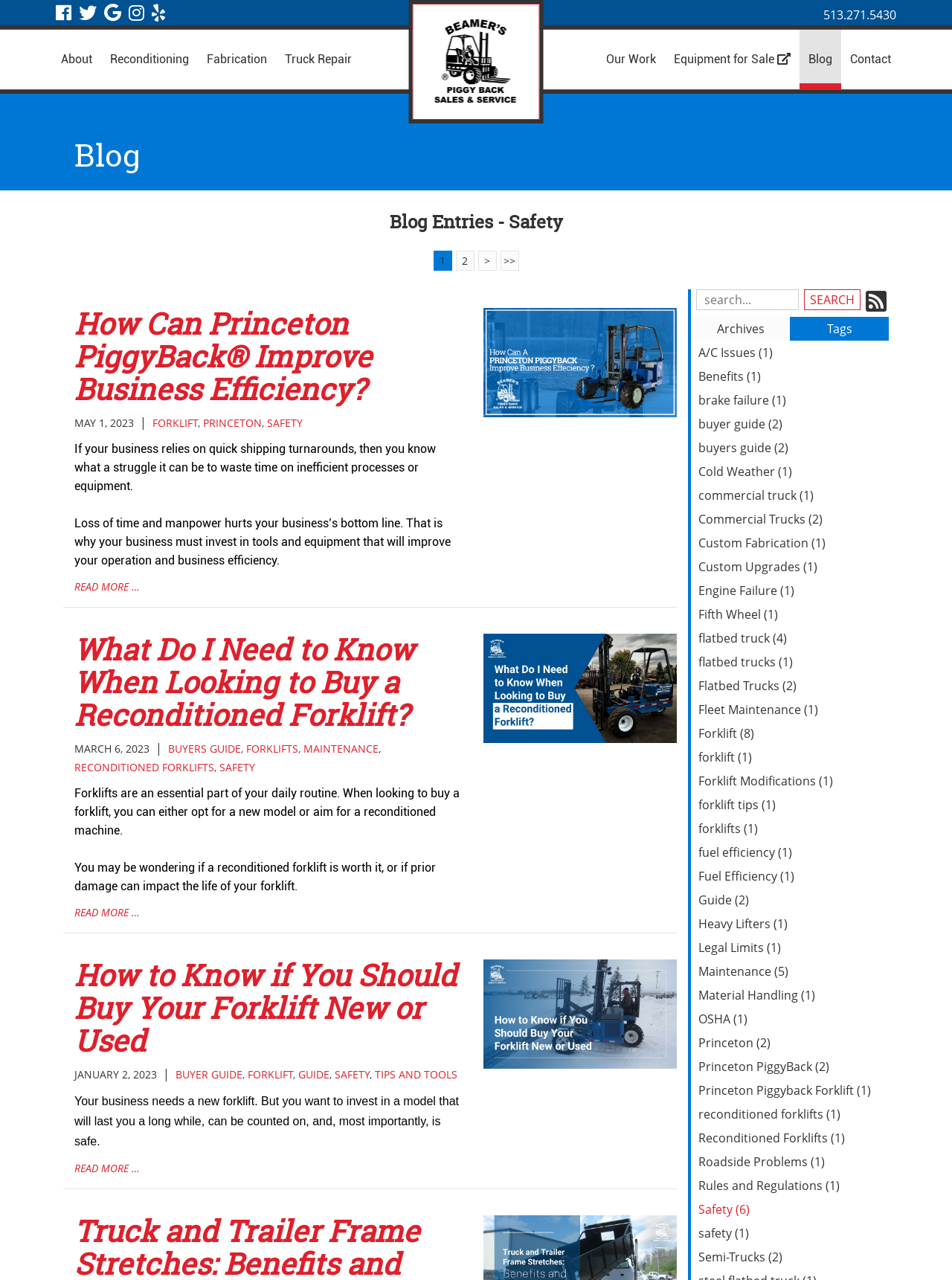Locate the bounding box coordinates of the element that should be clicked to execute the following instruction: "Visit our Facebook page".

[0.055, 0.0, 0.079, 0.023]